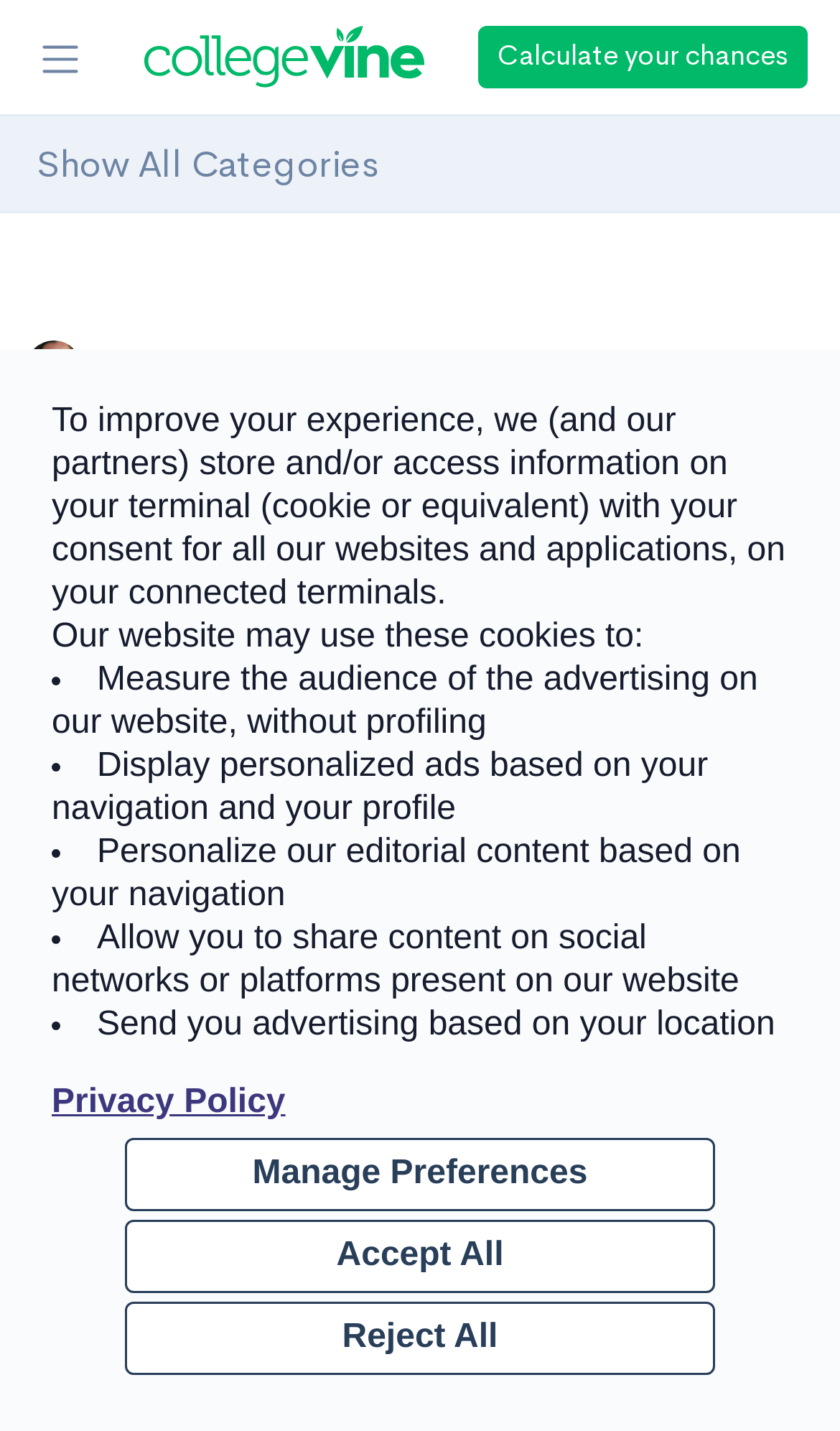What is the category of the article?
Answer the question with a detailed and thorough explanation.

The category of the article can be determined by looking at the links 'SAT Guides' and 'Standardized Tests' which are likely to be the categories of the article.